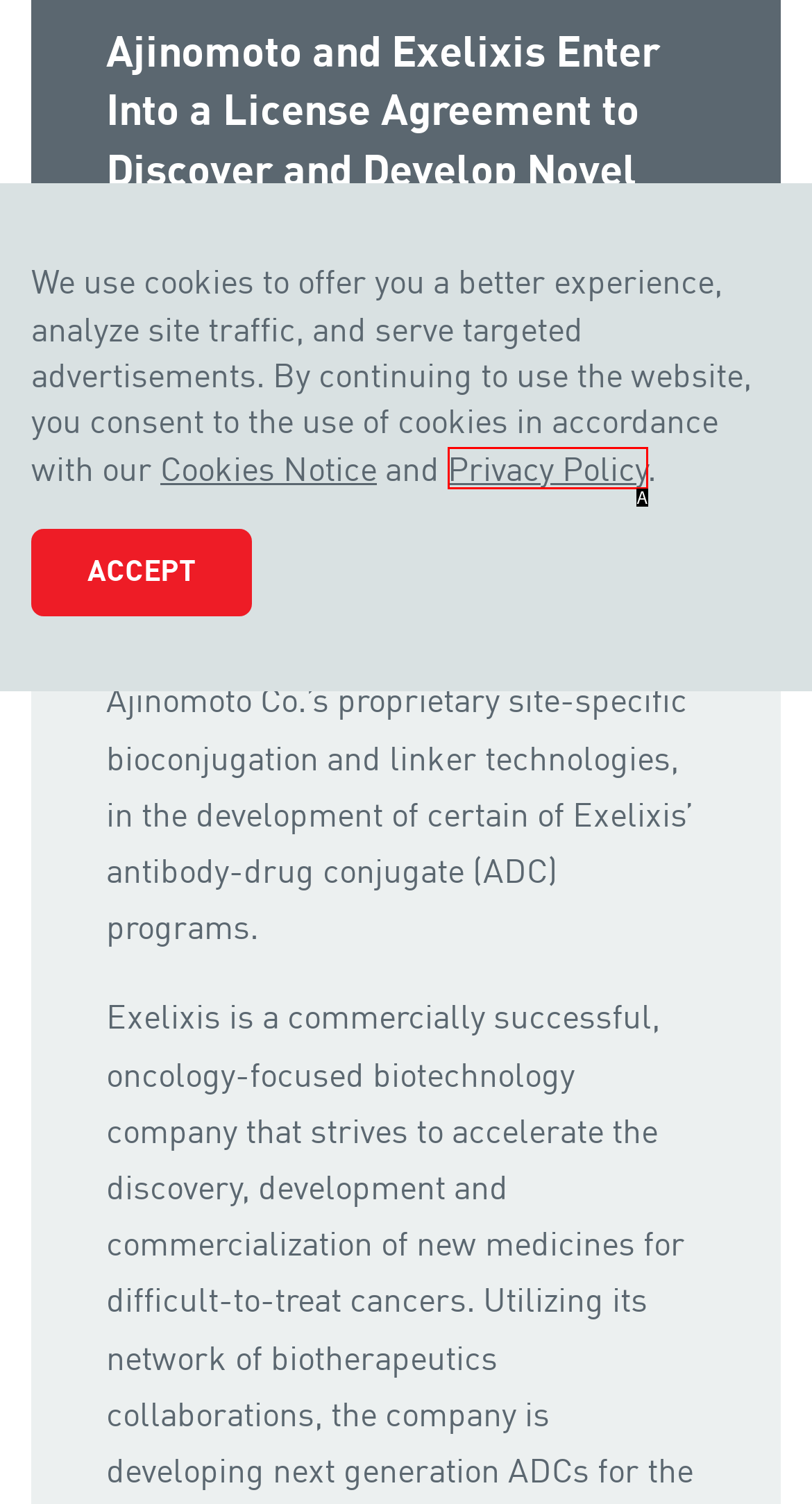From the description: Privacy Policy, select the HTML element that fits best. Reply with the letter of the appropriate option.

A